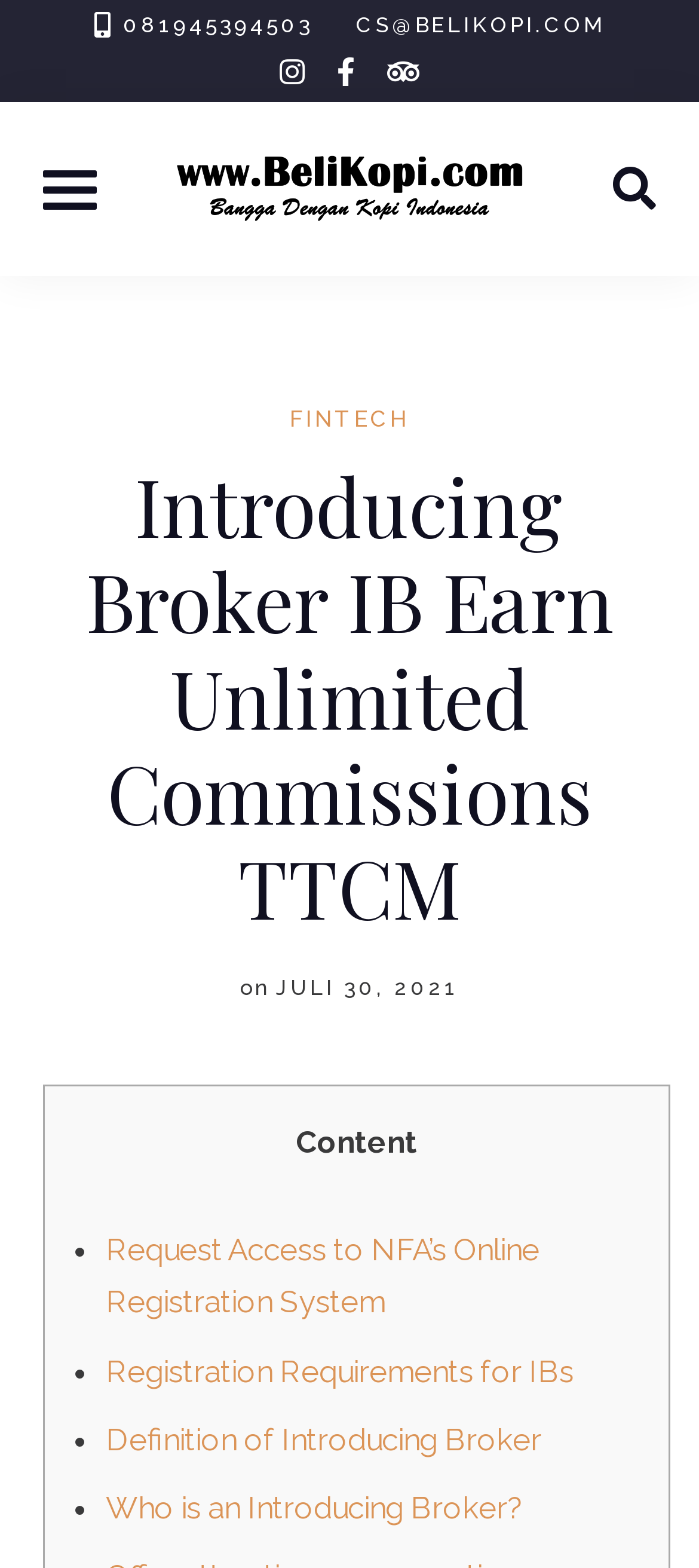Identify the bounding box coordinates of the element to click to follow this instruction: 'Learn about Introducing Broker IB'. Ensure the coordinates are four float values between 0 and 1, provided as [left, top, right, bottom].

[0.062, 0.291, 0.938, 0.597]